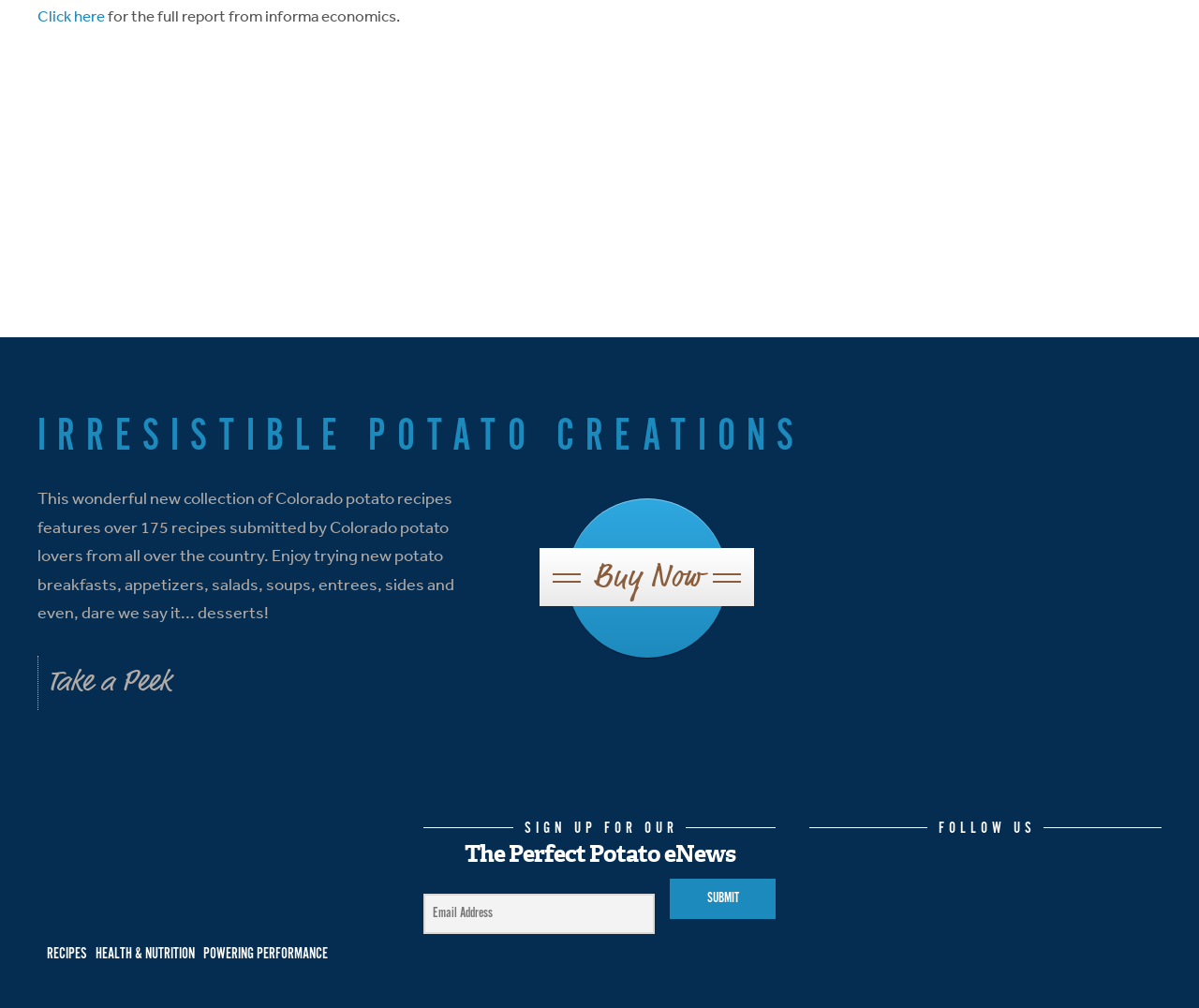Identify the bounding box of the UI element described as follows: "value="Submit"". Provide the coordinates as four float numbers in the range of 0 to 1 [left, top, right, bottom].

[0.559, 0.872, 0.647, 0.912]